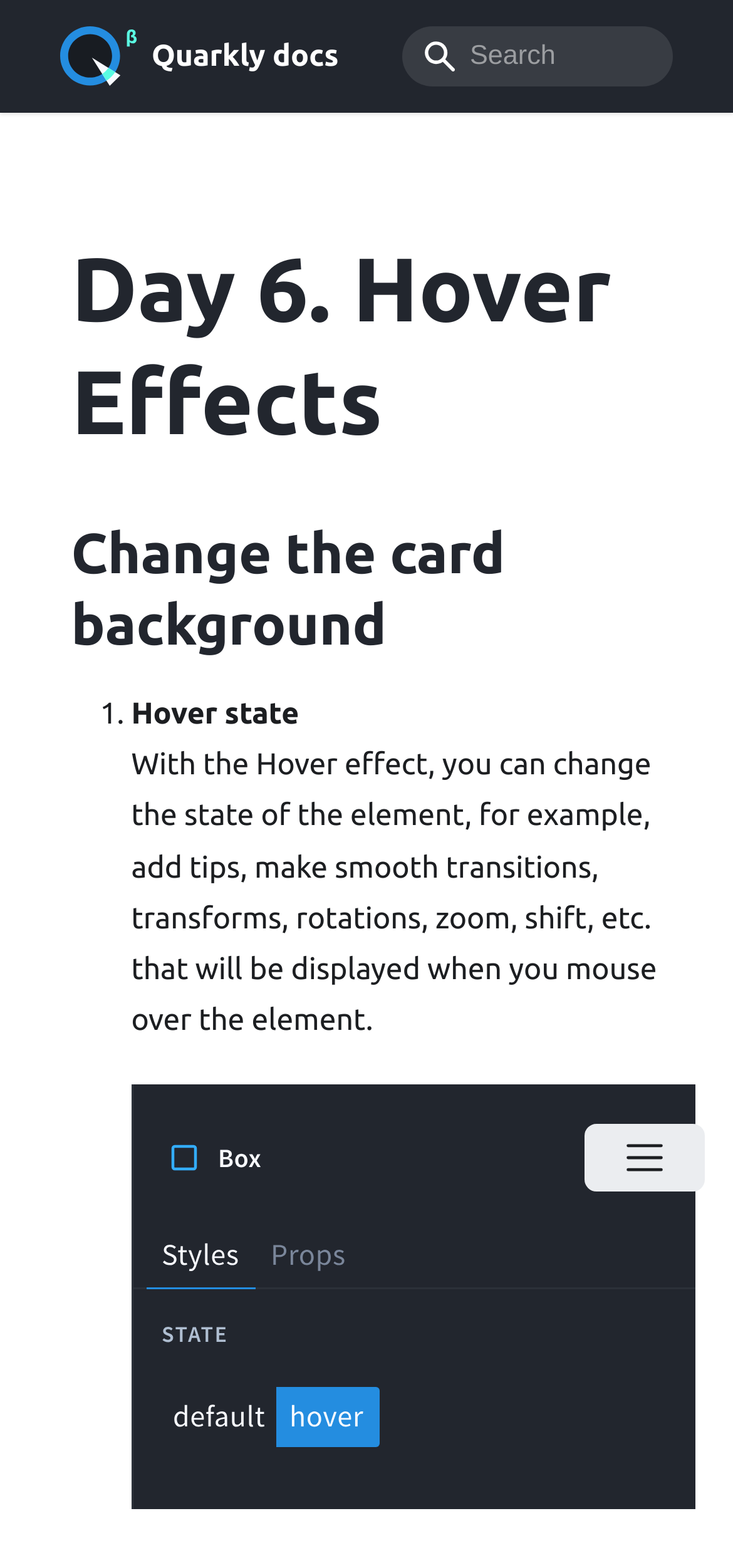What is the logo on the top left corner?
By examining the image, provide a one-word or phrase answer.

Quarkly logo